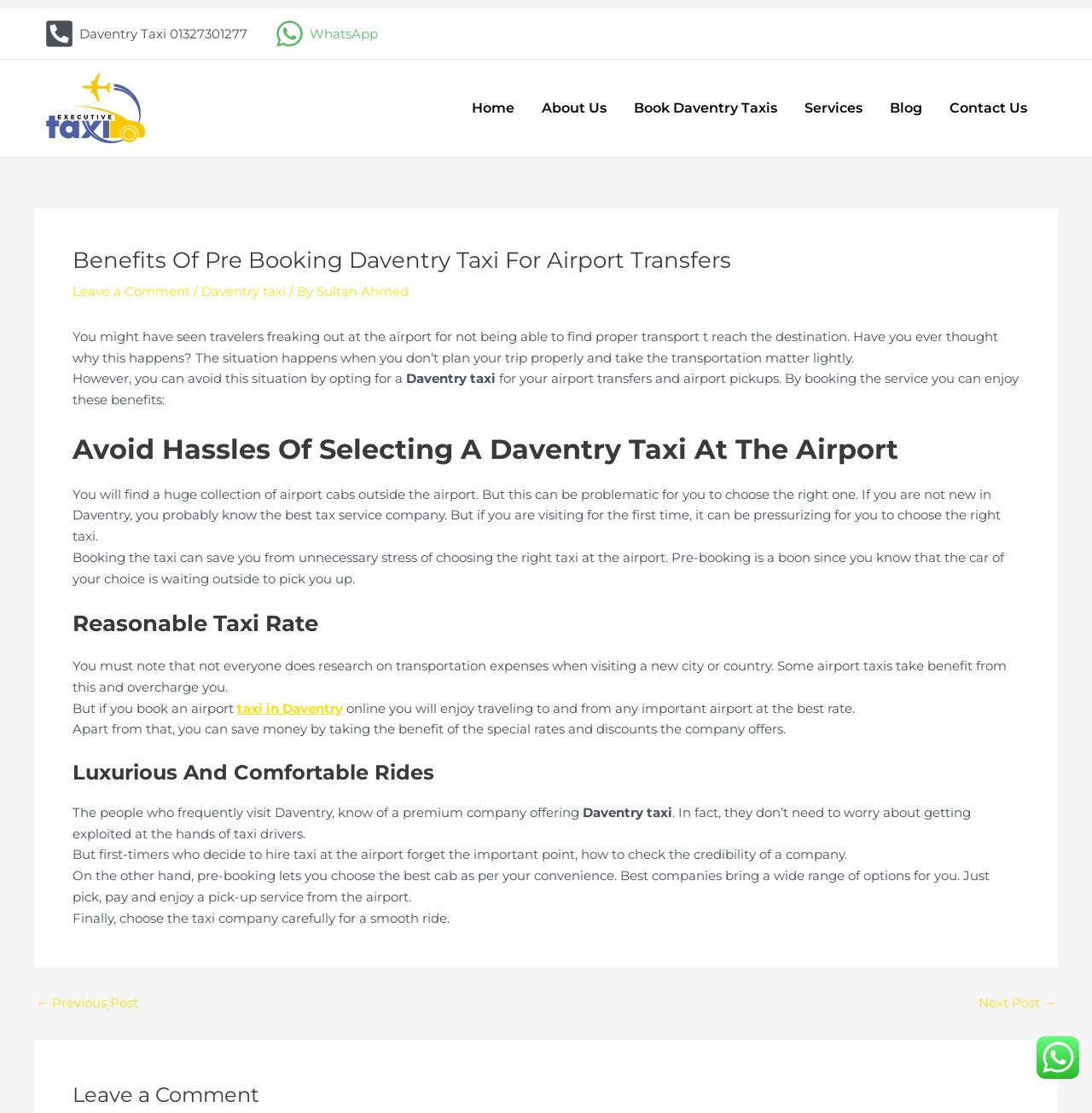What is the benefit of pre-booking a taxi?
Provide an in-depth answer to the question, covering all aspects.

According to the webpage, one of the benefits of pre-booking a taxi is to avoid the hassles of selecting a taxi at the airport. This is mentioned in the heading 'Avoid Hassles Of Selecting A Daventry Taxi At The Airport' and also in the text that follows.